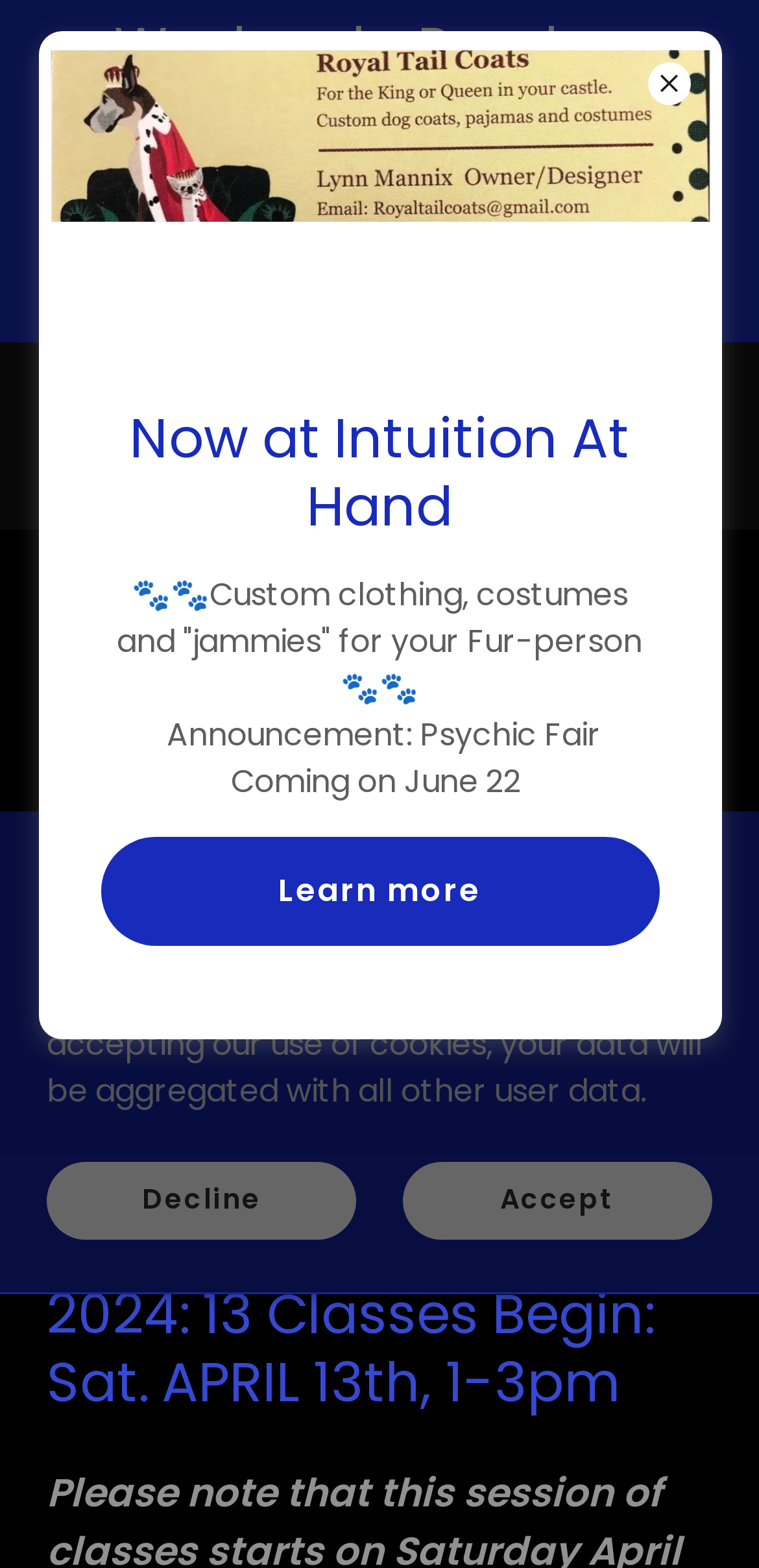Respond with a single word or phrase to the following question:
What is the topic of the 2024 classes?

Magickal Path